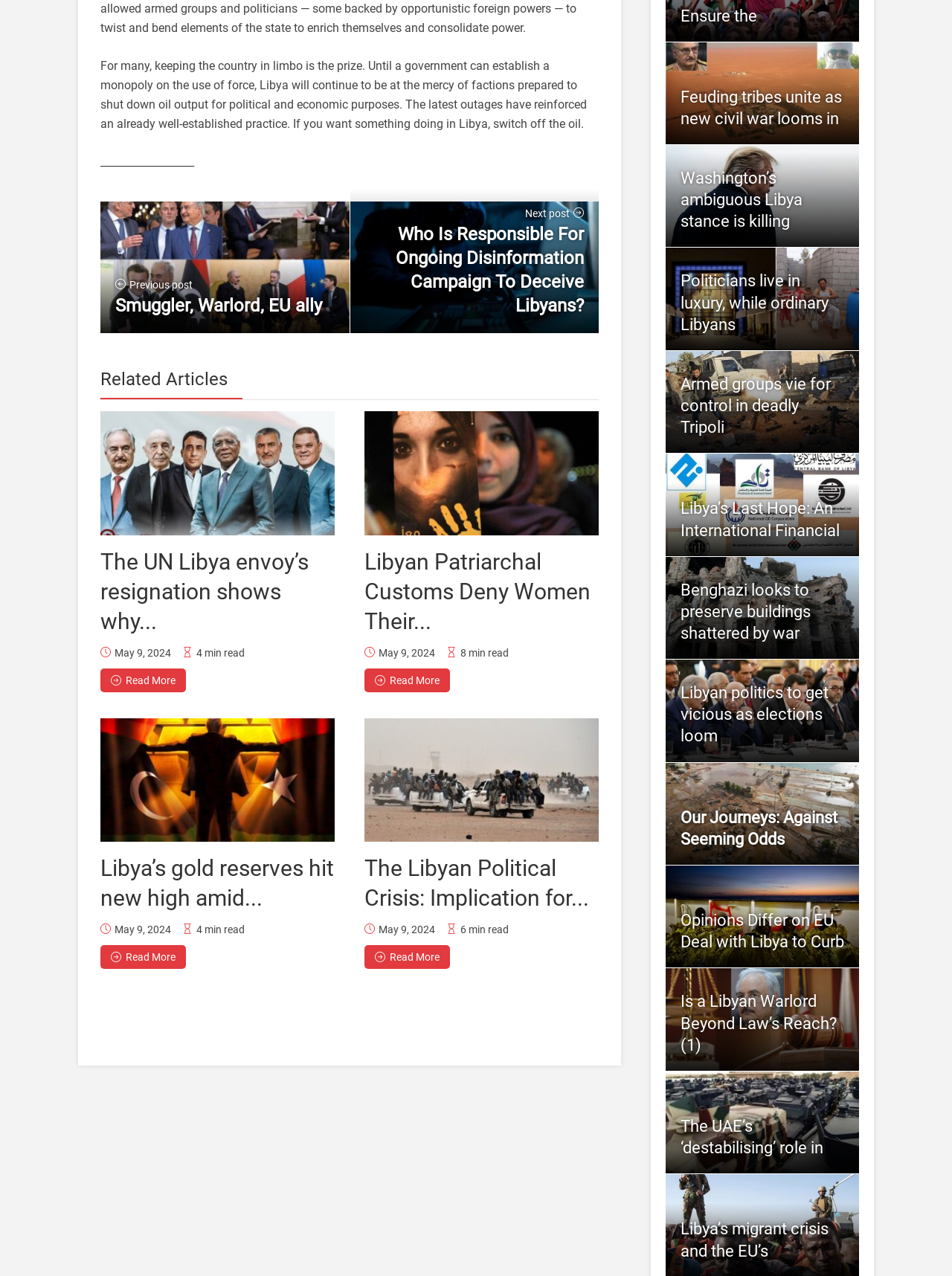Give a one-word or phrase response to the following question: How many related articles are listed on the page?

4